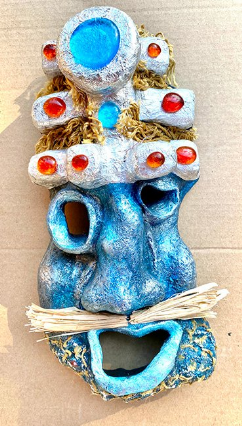Give an elaborate caption for the image.

This vibrant and intricately designed mask features a striking combination of textures and colors, showcasing the artistic style of Bob Anderson. The mask is predominantly painted in shades of blue, which gives it a bold appearance, while the addition of various elements highlights its craftsmanship. At the top, several circular forms in red and blue are arranged, suggesting a playful and whimsical character, accented by the texture of faux fur or grass-like material that adds depth. The striking features of the face, including large eye holes and an expressive mouth, evoke a sense of personality and history. This piece, titled "Bob Anderson Mayan Venus Mask," reflects Anderson's passion for sculpture and his unique approach to form and color, encapsulating his artistic journey.